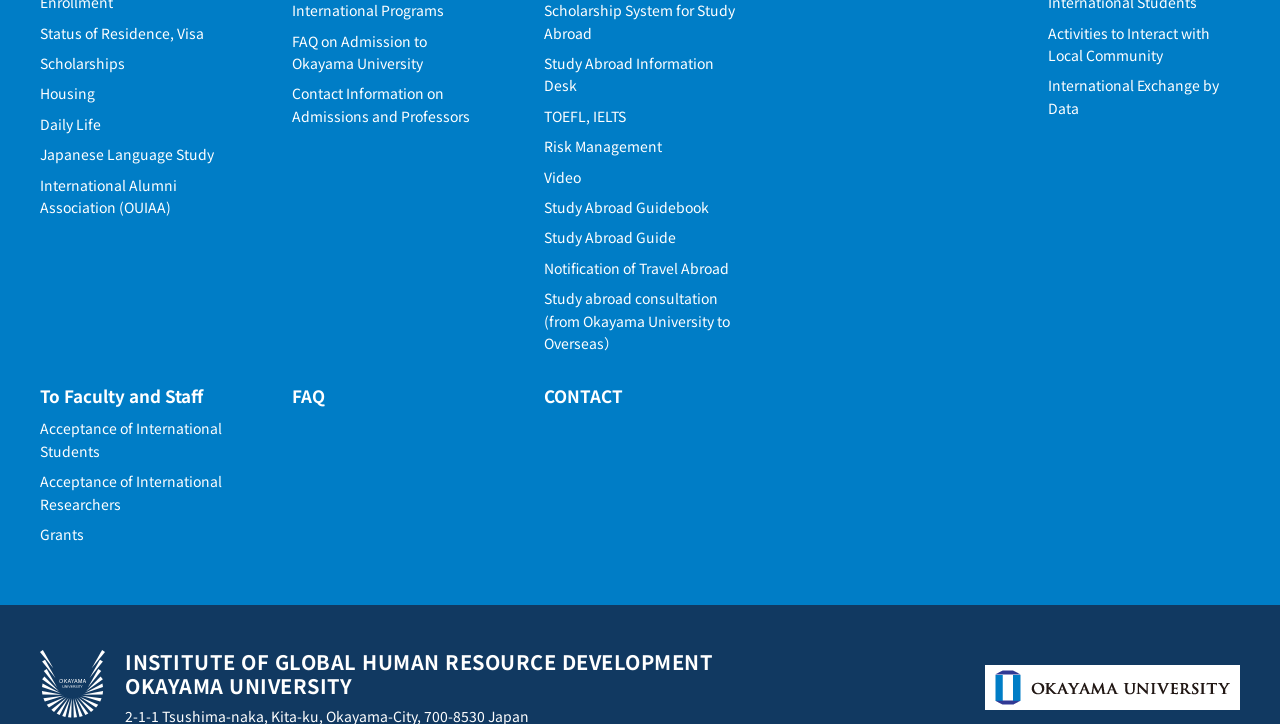Please specify the bounding box coordinates in the format (top-left x, top-left y, bottom-right x, bottom-right y), with all values as floating point numbers between 0 and 1. Identify the bounding box of the UI element described by: CONTACT

[0.425, 0.529, 0.487, 0.564]